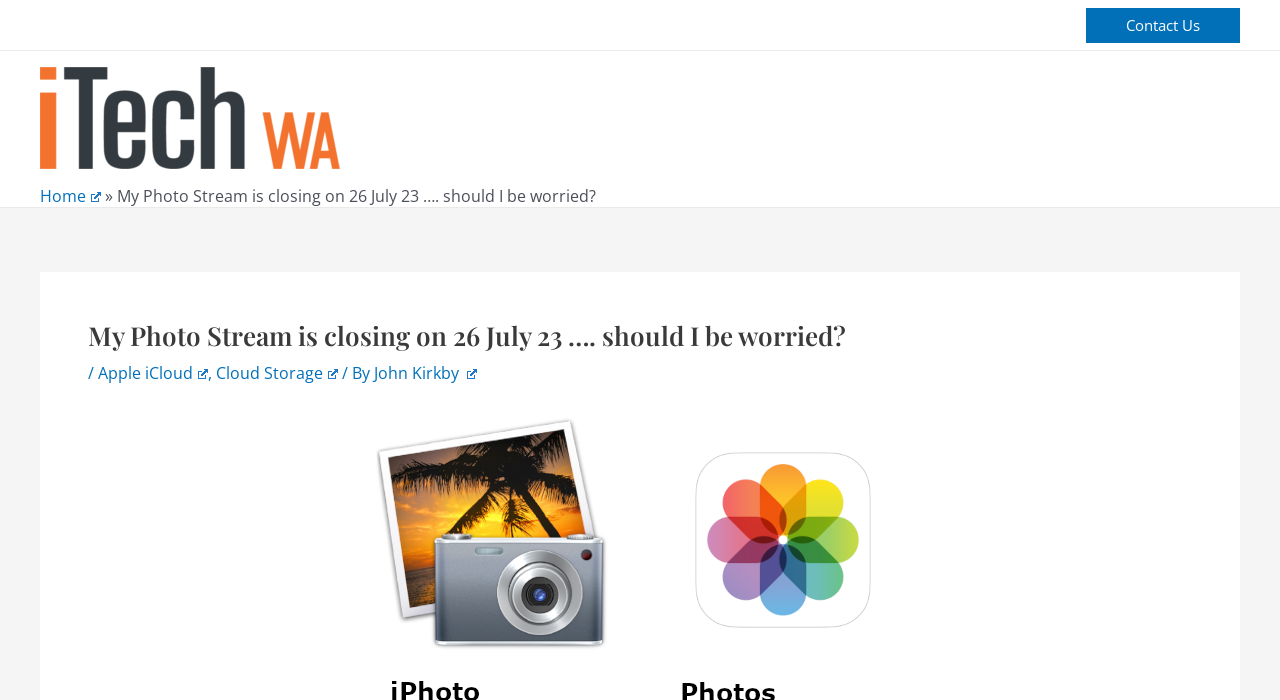Based on the element description: "Home", identify the bounding box coordinates for this UI element. The coordinates must be four float numbers between 0 and 1, listed as [left, top, right, bottom].

[0.031, 0.264, 0.079, 0.296]